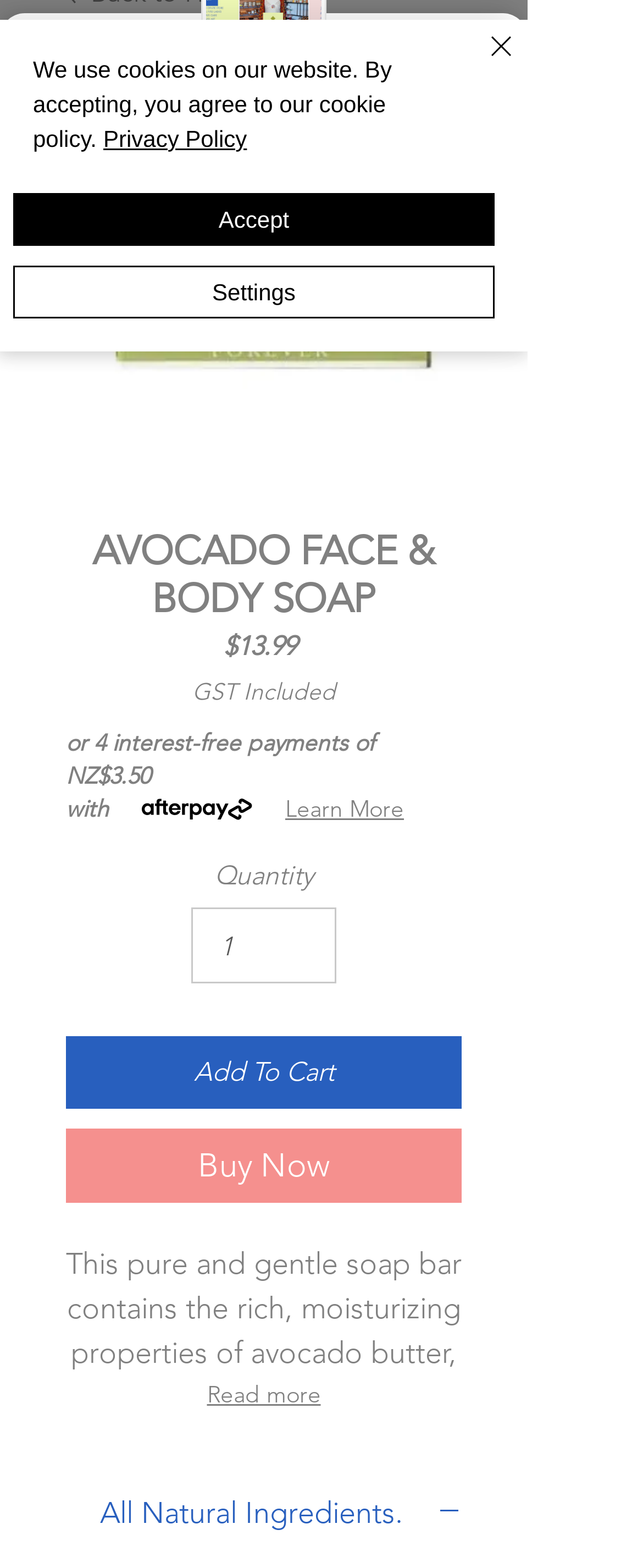Using the element description provided, determine the bounding box coordinates in the format (top-left x, top-left y, bottom-right x, bottom-right y). Ensure that all values are floating point numbers between 0 and 1. Element description: Facebook

[0.41, 0.149, 0.6, 0.212]